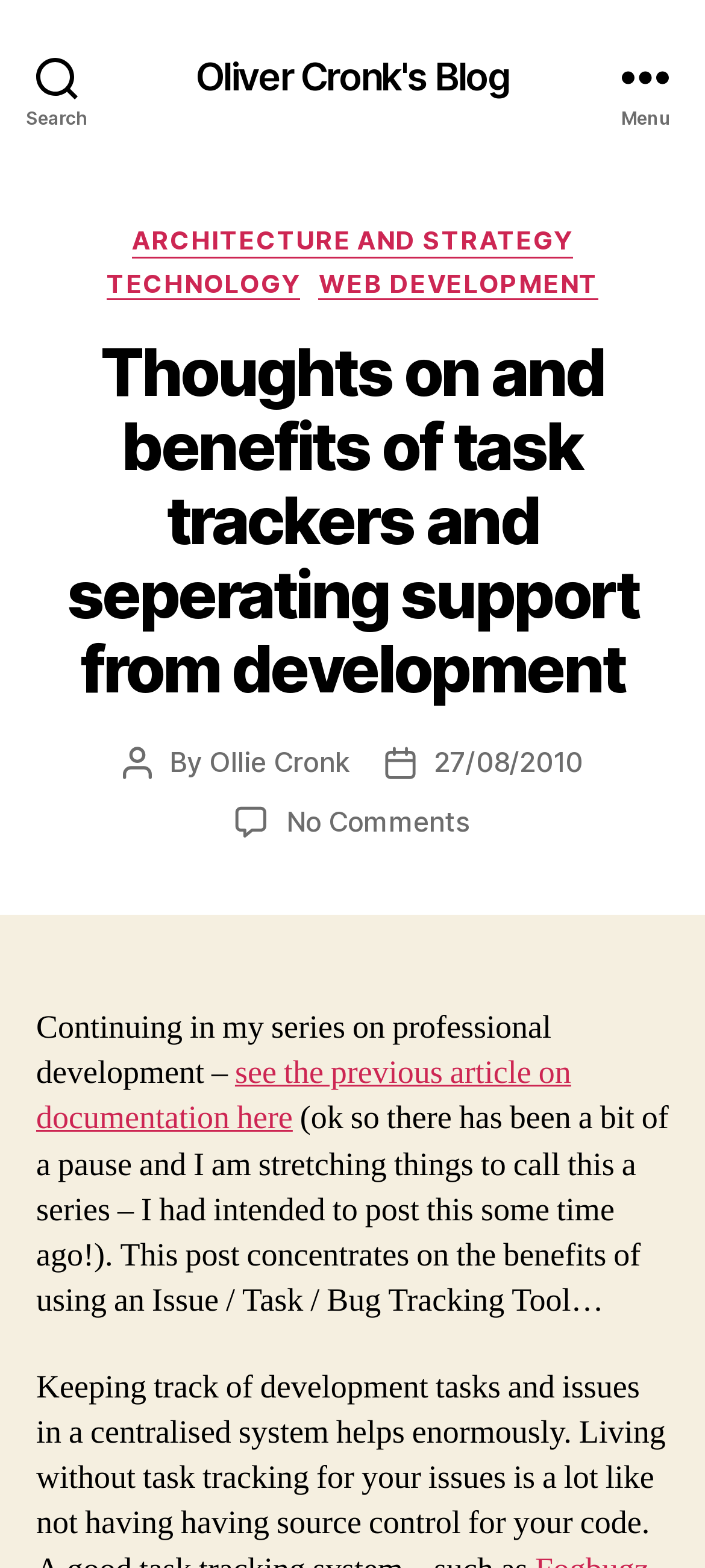Please identify the coordinates of the bounding box for the clickable region that will accomplish this instruction: "Visit Oliver Cronk's Blog homepage".

[0.278, 0.036, 0.722, 0.061]